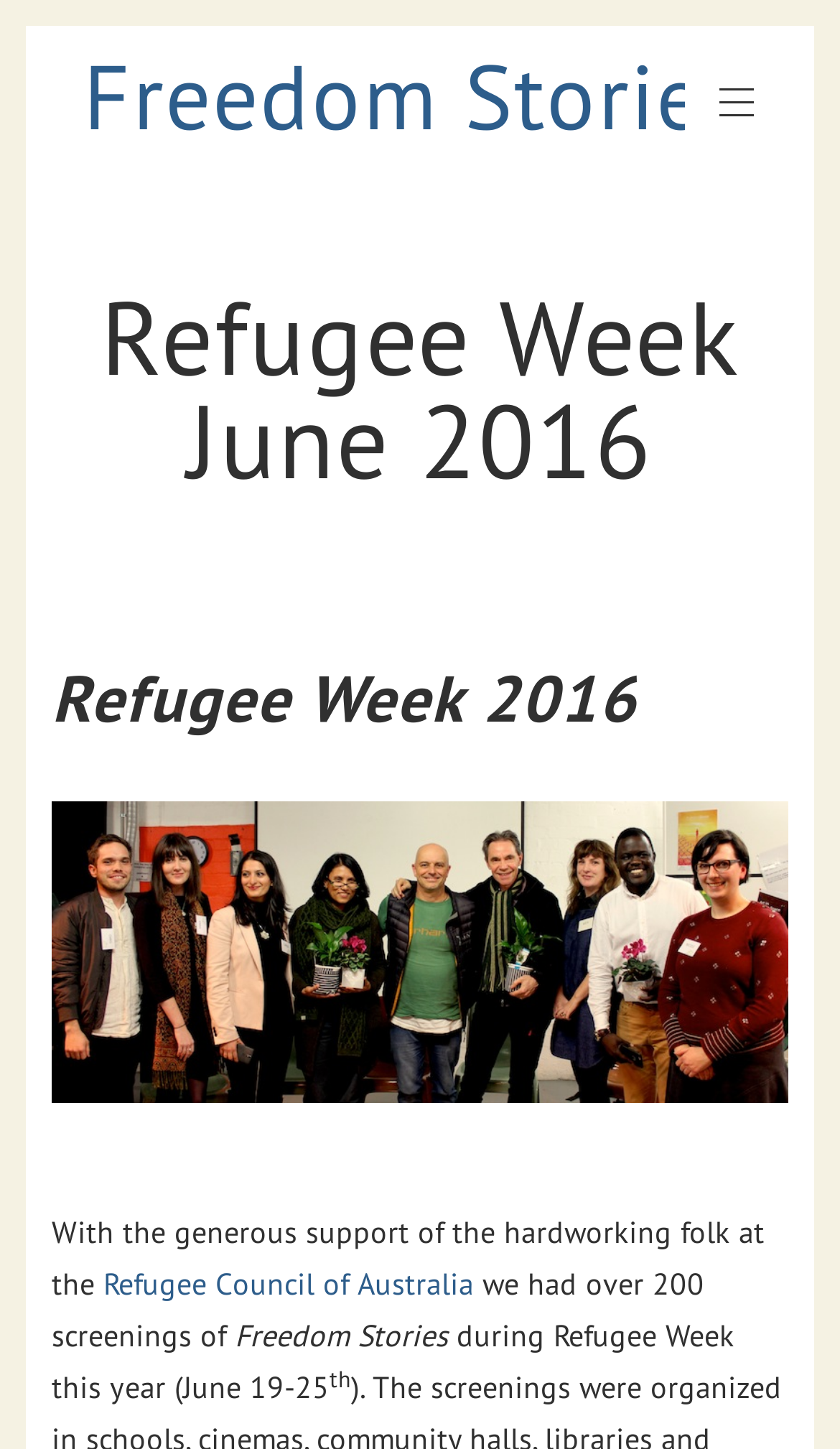Determine the bounding box for the HTML element described here: "Freedom Stories". The coordinates should be given as [left, top, right, bottom] with each number being a float between 0 and 1.

[0.062, 0.036, 1.0, 0.098]